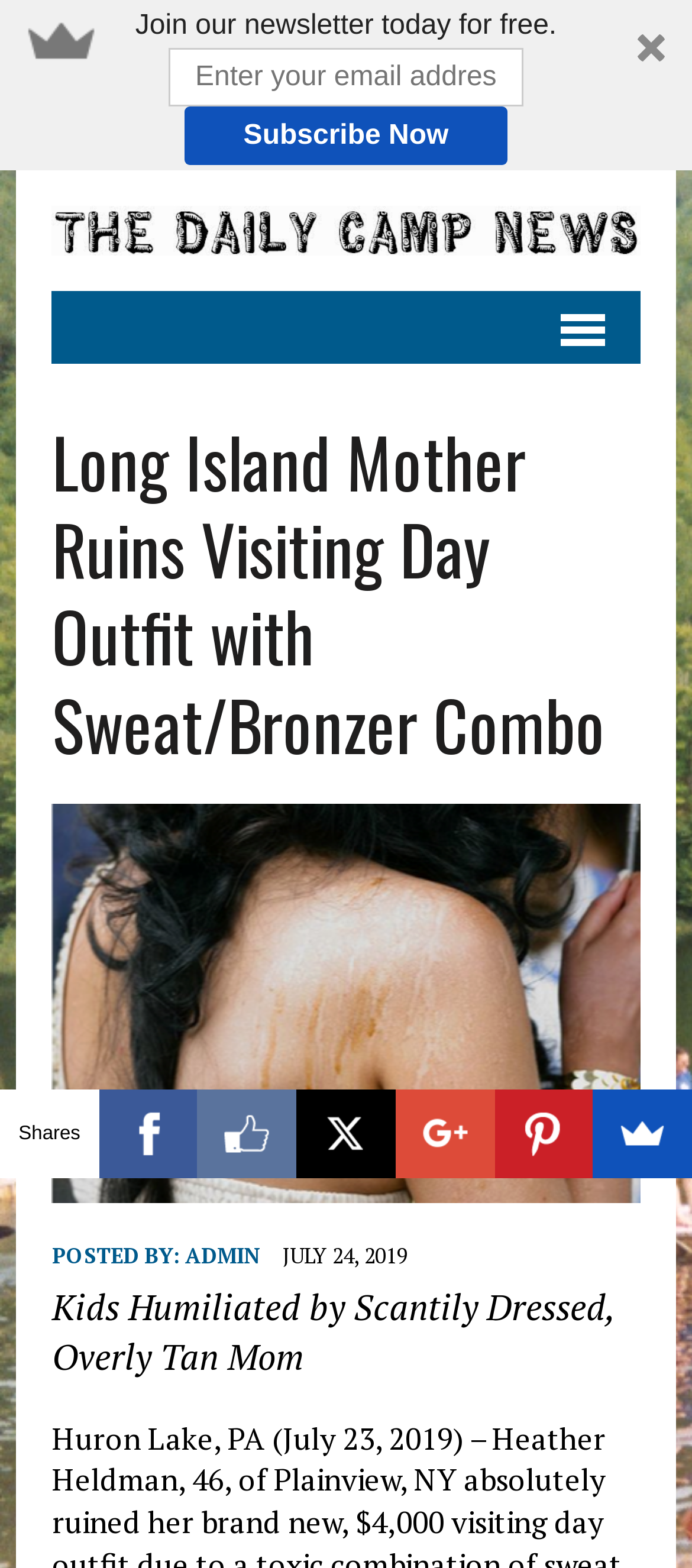Please find the bounding box coordinates of the element that needs to be clicked to perform the following instruction: "Visit Daily Camp News". The bounding box coordinates should be four float numbers between 0 and 1, represented as [left, top, right, bottom].

[0.075, 0.131, 0.925, 0.162]